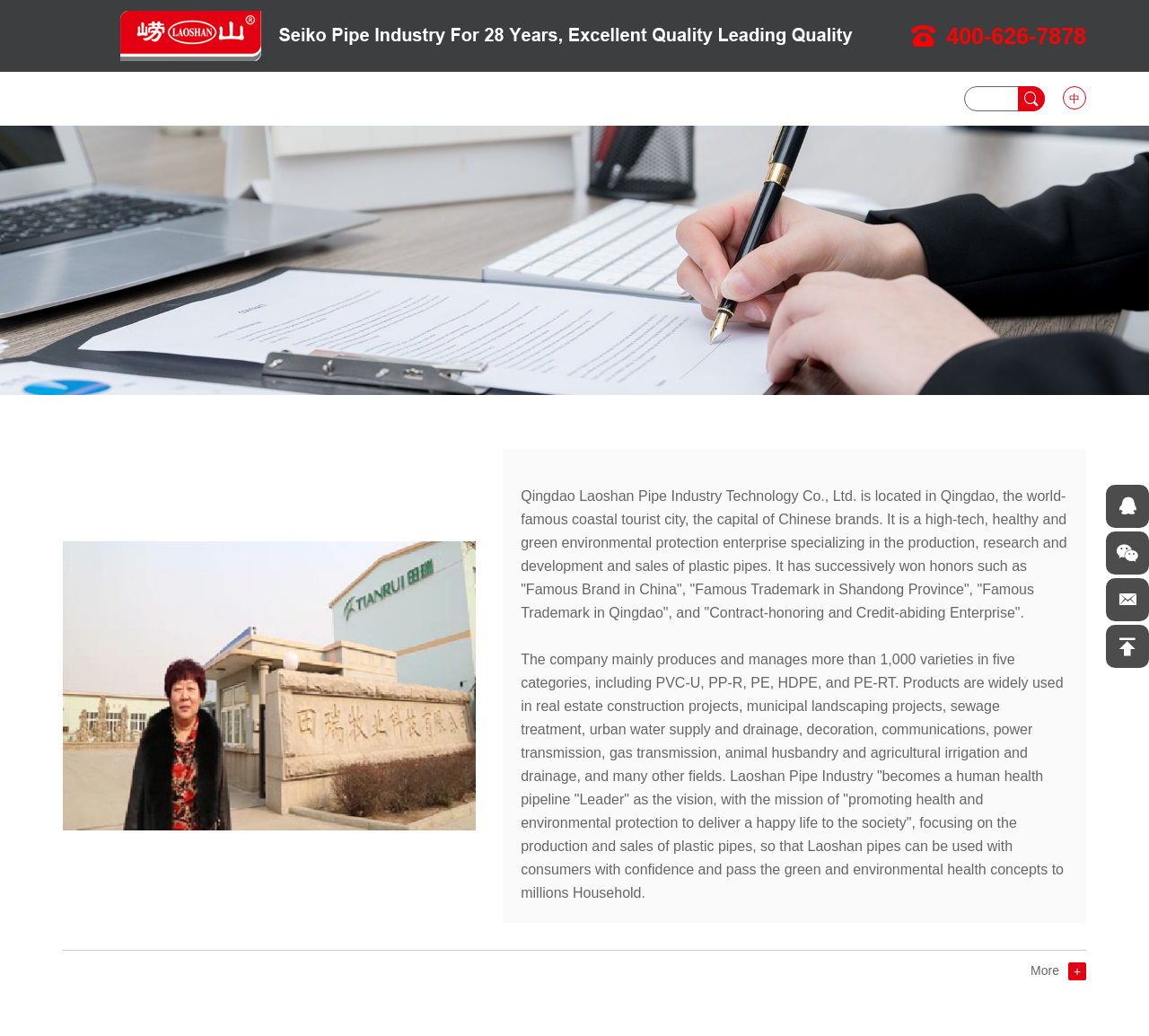Please identify the bounding box coordinates of the region to click in order to complete the given instruction: "Click the More + link". The coordinates should be four float numbers between 0 and 1, i.e., [left, top, right, bottom].

[0.897, 0.918, 0.945, 0.956]